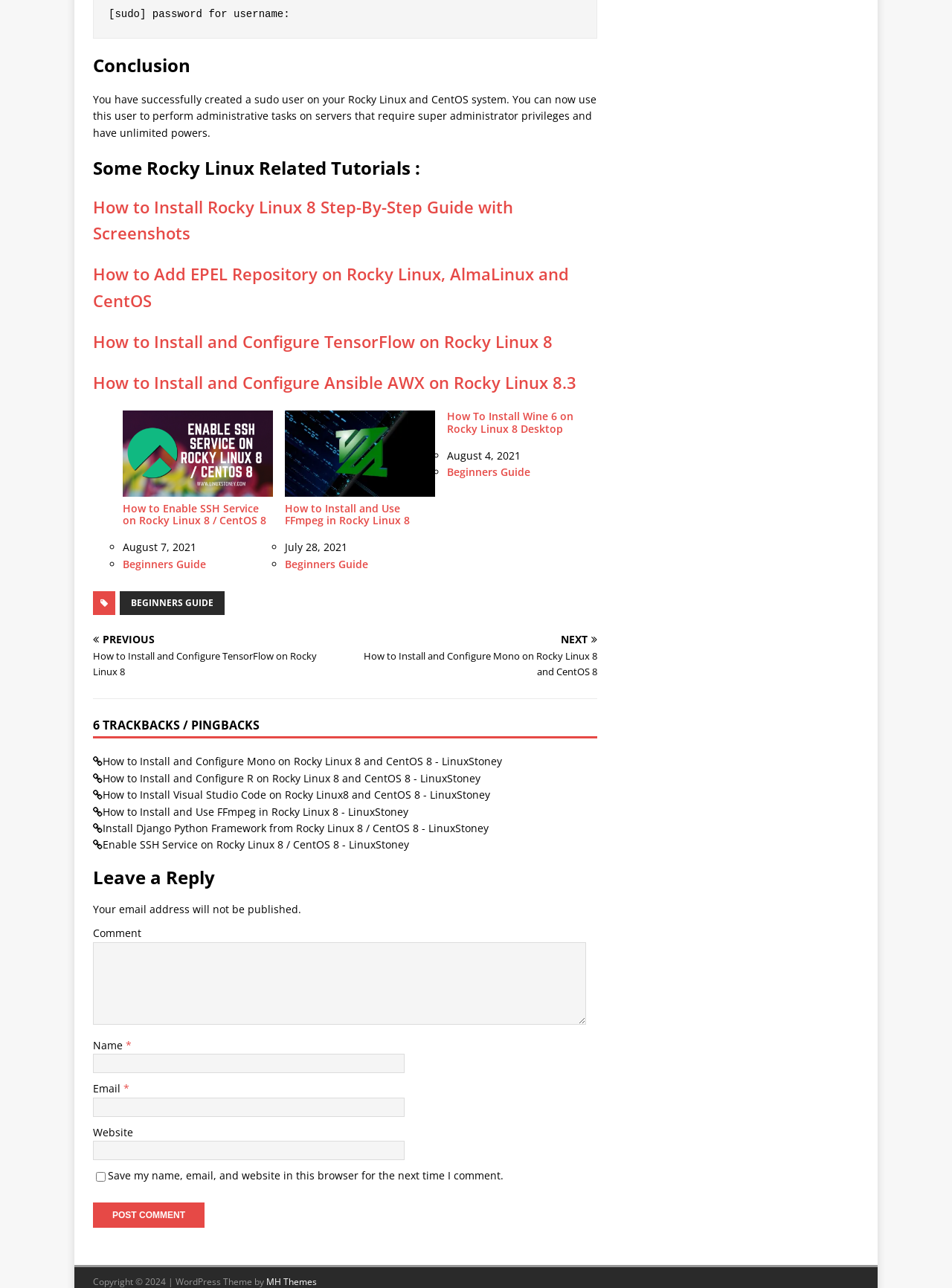Identify the bounding box coordinates of the element that should be clicked to fulfill this task: "Click on the 'NEXT' button". The coordinates should be provided as four float numbers between 0 and 1, i.e., [left, top, right, bottom].

[0.369, 0.492, 0.627, 0.527]